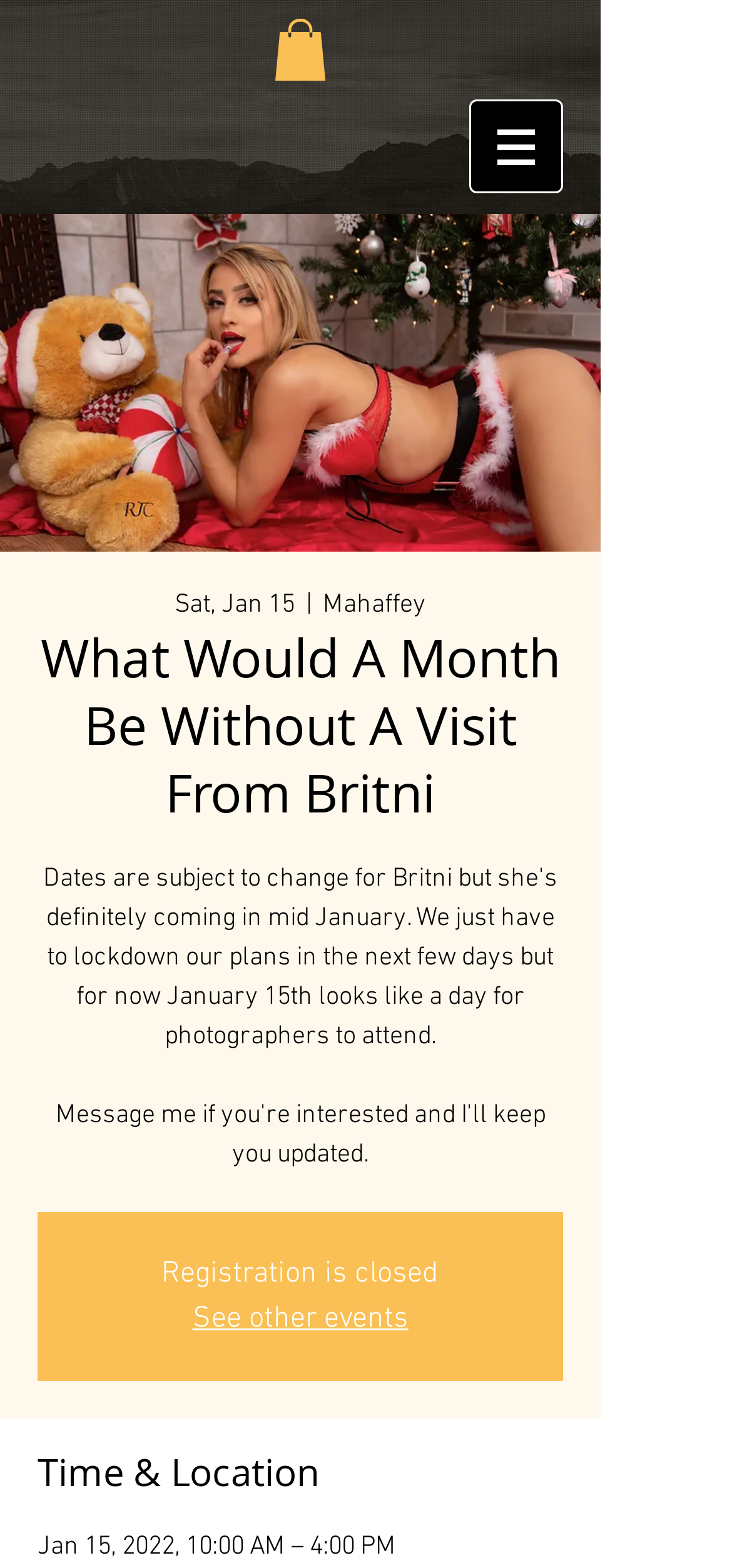Create an elaborate caption that covers all aspects of the webpage.

The webpage appears to be an event page for a visit from Britni, scheduled for mid-January. At the top left, there is a link with an accompanying image. To the right of this, there is a navigation menu labeled "Site" with a button that has a popup menu. This button also features an image.

Below the navigation menu, there is a large image with the title "What Would A Month Be Without A Visit From Britni" spanning across the top of the page. Underneath this title, there are three columns of text: "Sat, Jan 15", "|", and "Mahaffey". 

Further down the page, there is a heading with the same title as the image, "What Would A Month Be Without A Visit From Britni". Below this, there is a notice stating "Registration is closed". To the right of this notice, there is a link to "See other events".

At the bottom of the page, there is a section labeled "Time & Location" with the details "Jan 15, 2022, 10:00 AM – 4:00 PM".